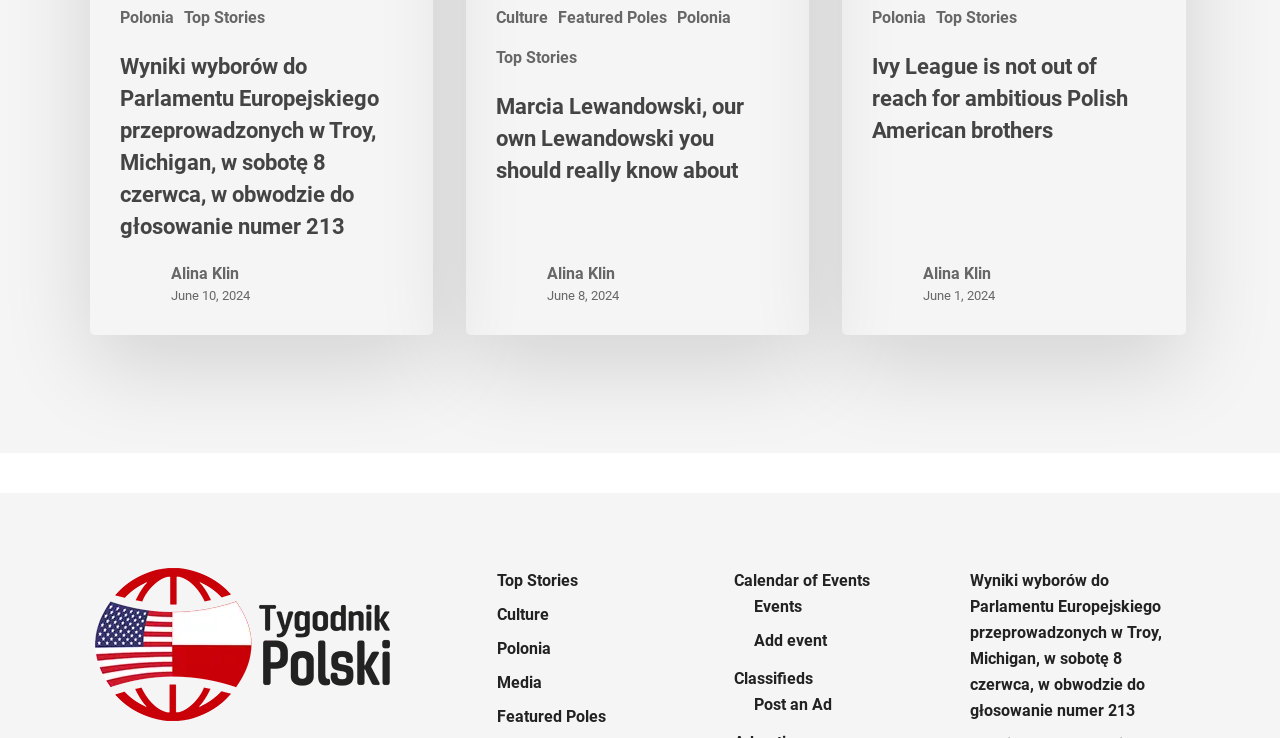What is the date of the event mentioned in the first heading?
Based on the screenshot, provide a one-word or short-phrase response.

June 8, 2024